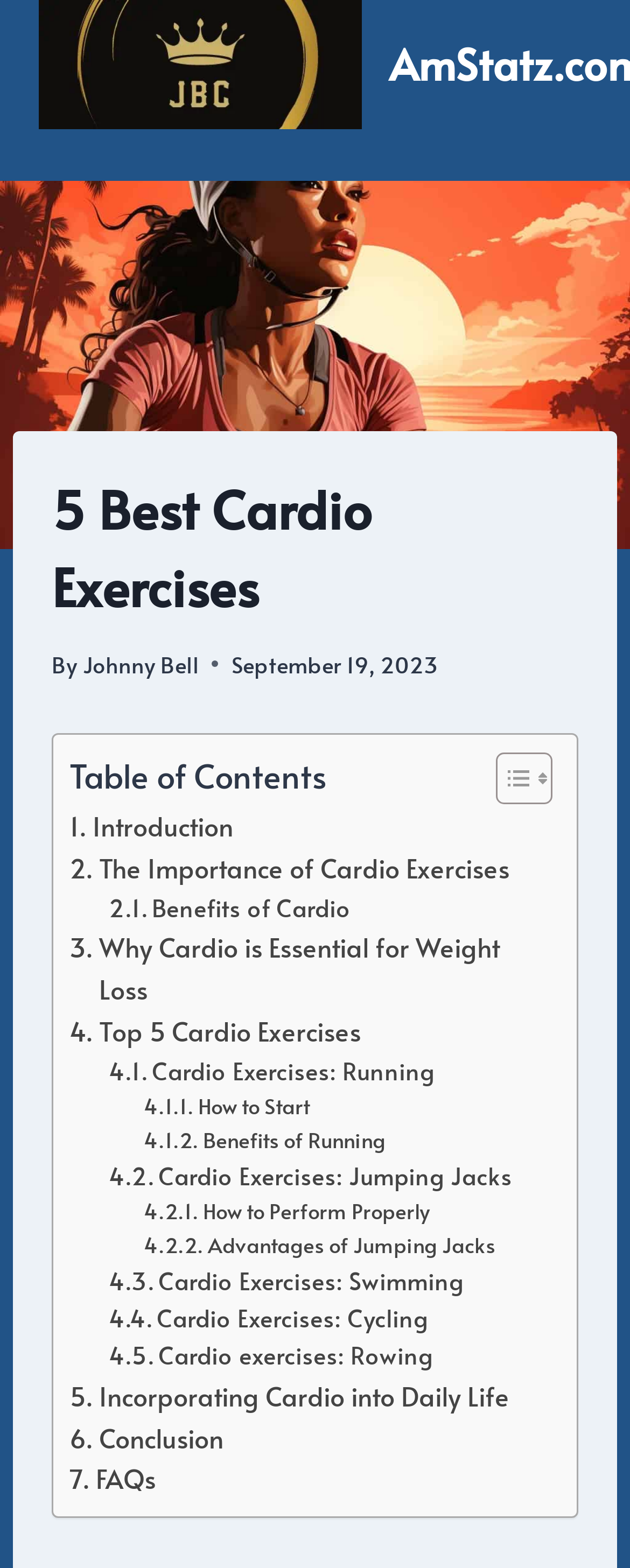Please identify the bounding box coordinates of the element's region that needs to be clicked to fulfill the following instruction: "Toggle the table of content". The bounding box coordinates should consist of four float numbers between 0 and 1, i.e., [left, top, right, bottom].

[0.749, 0.479, 0.864, 0.514]